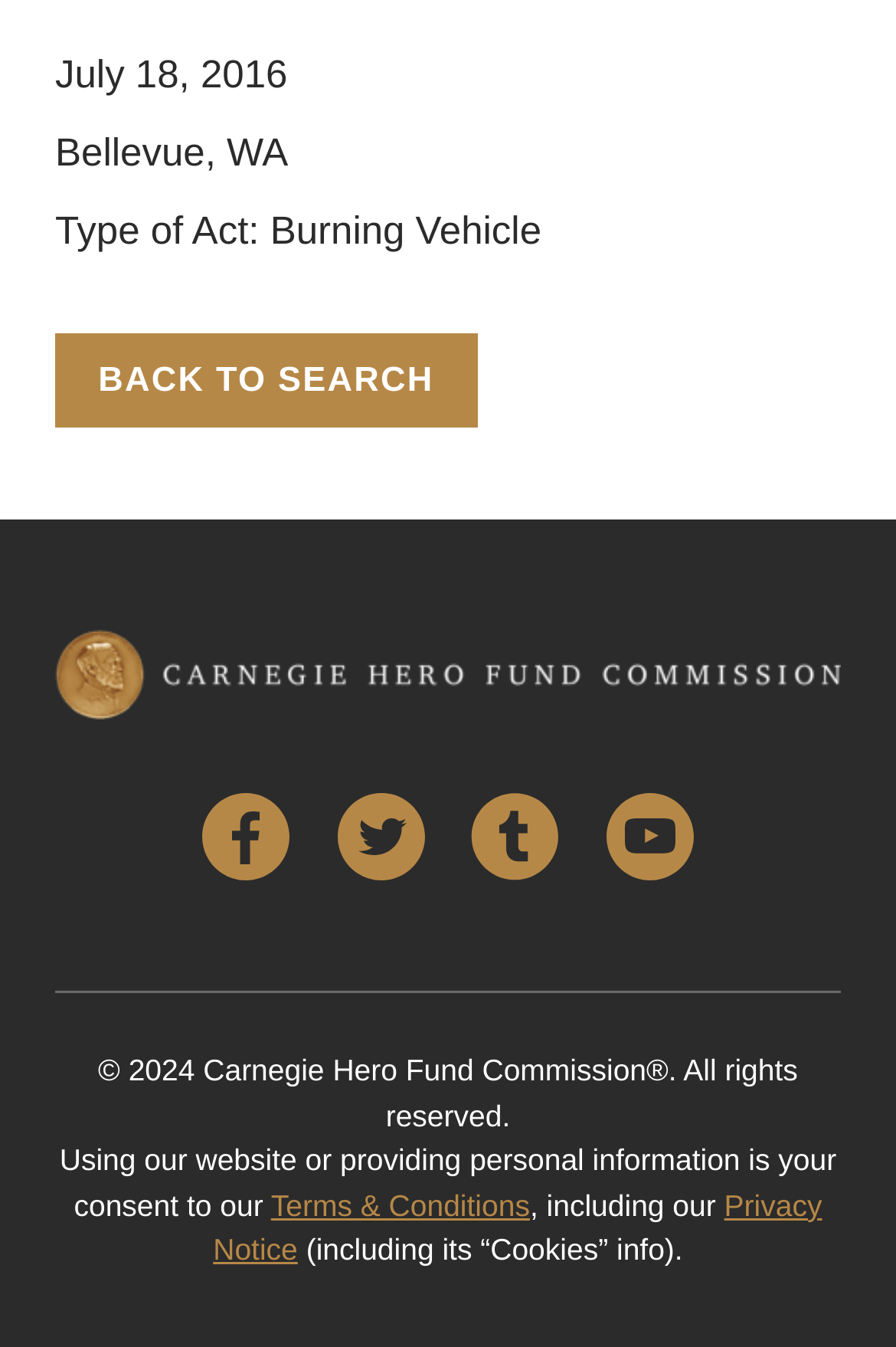Identify the bounding box for the described UI element. Provide the coordinates in (top-left x, top-left y, bottom-right x, bottom-right y) format with values ranging from 0 to 1: Terms & Conditions

[0.302, 0.882, 0.591, 0.908]